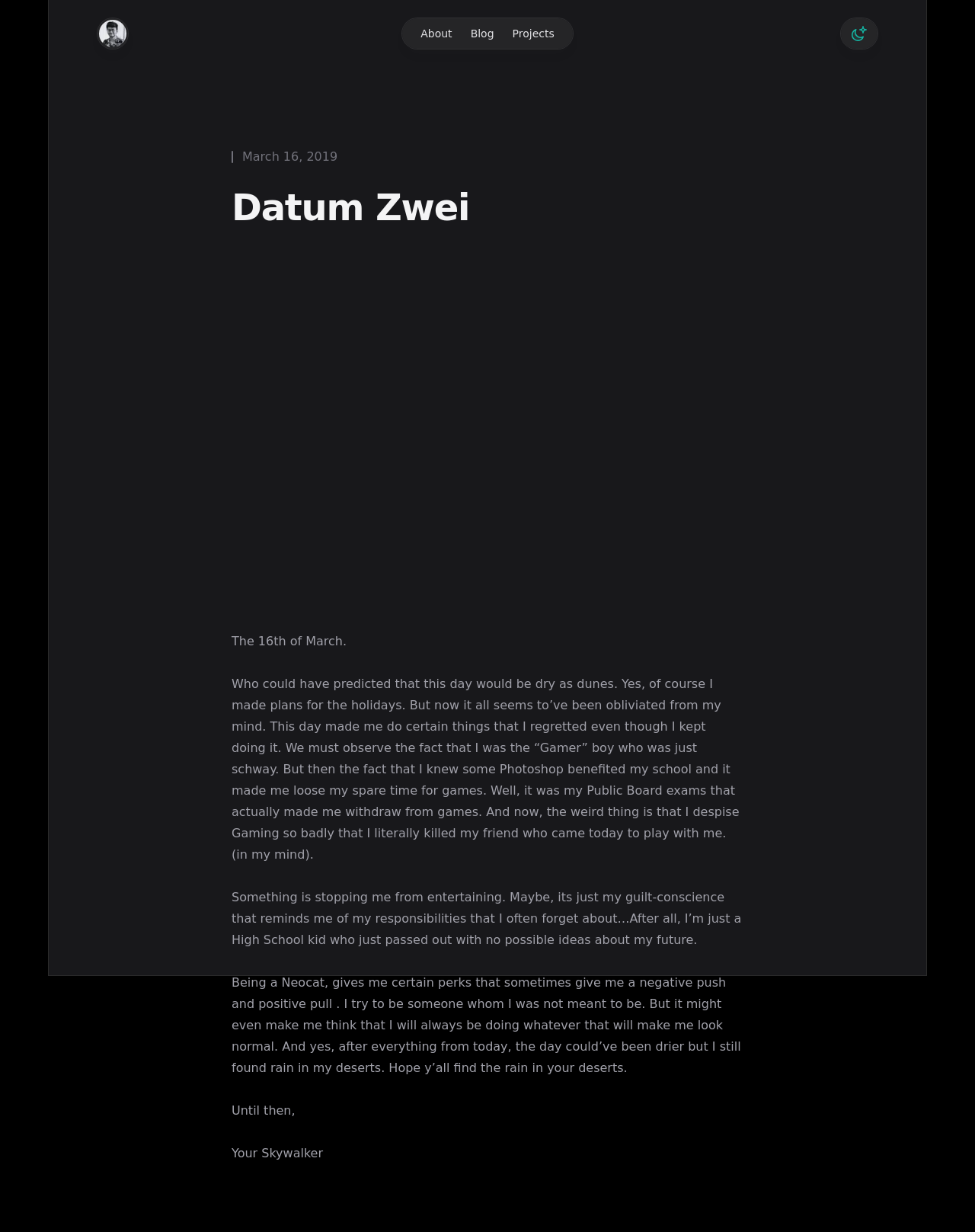Using the provided element description: "kai@catoctinmountain.com", determine the bounding box coordinates of the corresponding UI element in the screenshot.

None